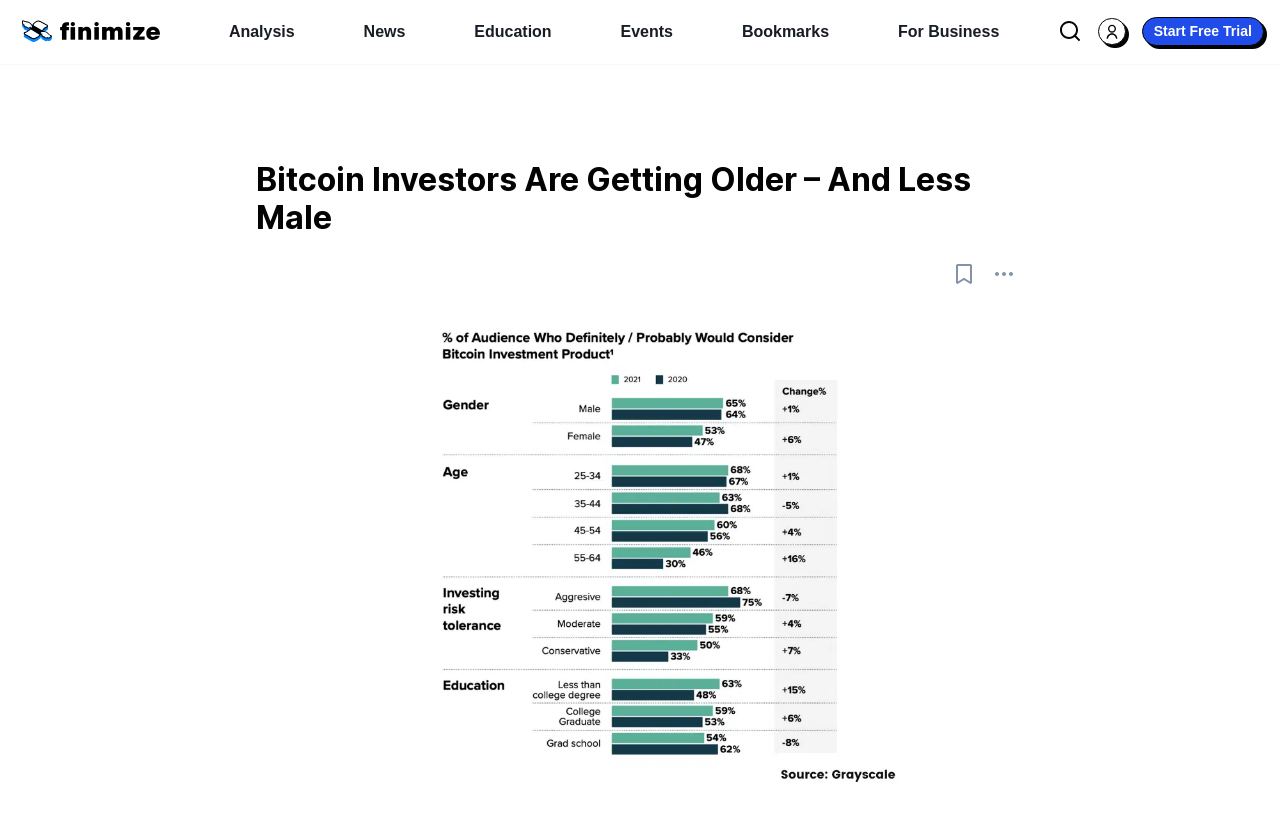Please give the bounding box coordinates of the area that should be clicked to fulfill the following instruction: "Go to Analysis". The coordinates should be in the format of four float numbers from 0 to 1, i.e., [left, top, right, bottom].

[0.171, 0.007, 0.235, 0.071]